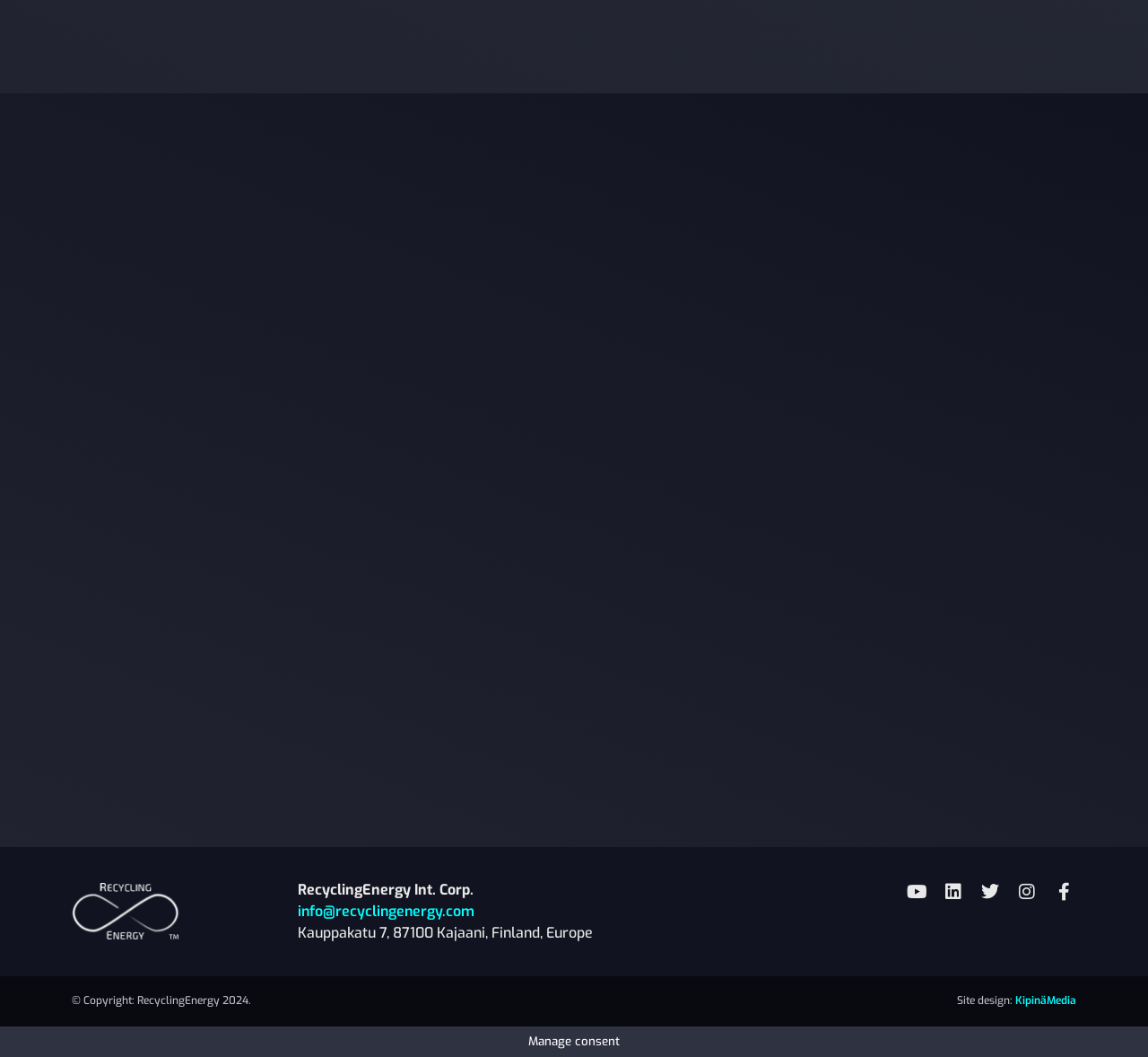From the image, can you give a detailed response to the question below:
What is the email address?

I found the email address by looking at the link element with the text 'info@recyclingenergy.com' which is located near the company name, indicating it is the contact email address.